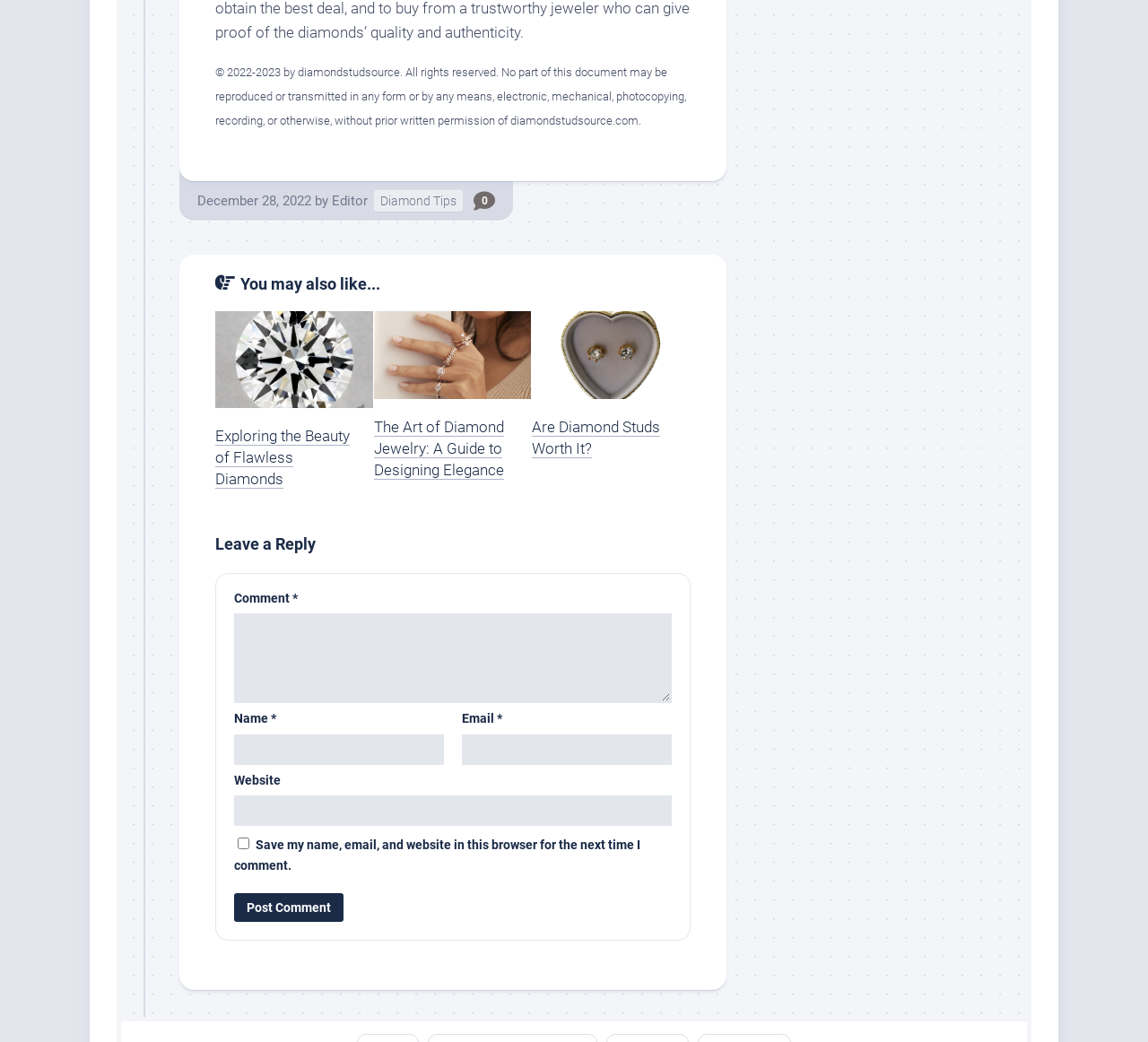What is the copyright year of the webpage?
Look at the image and answer with only one word or phrase.

2022-2023